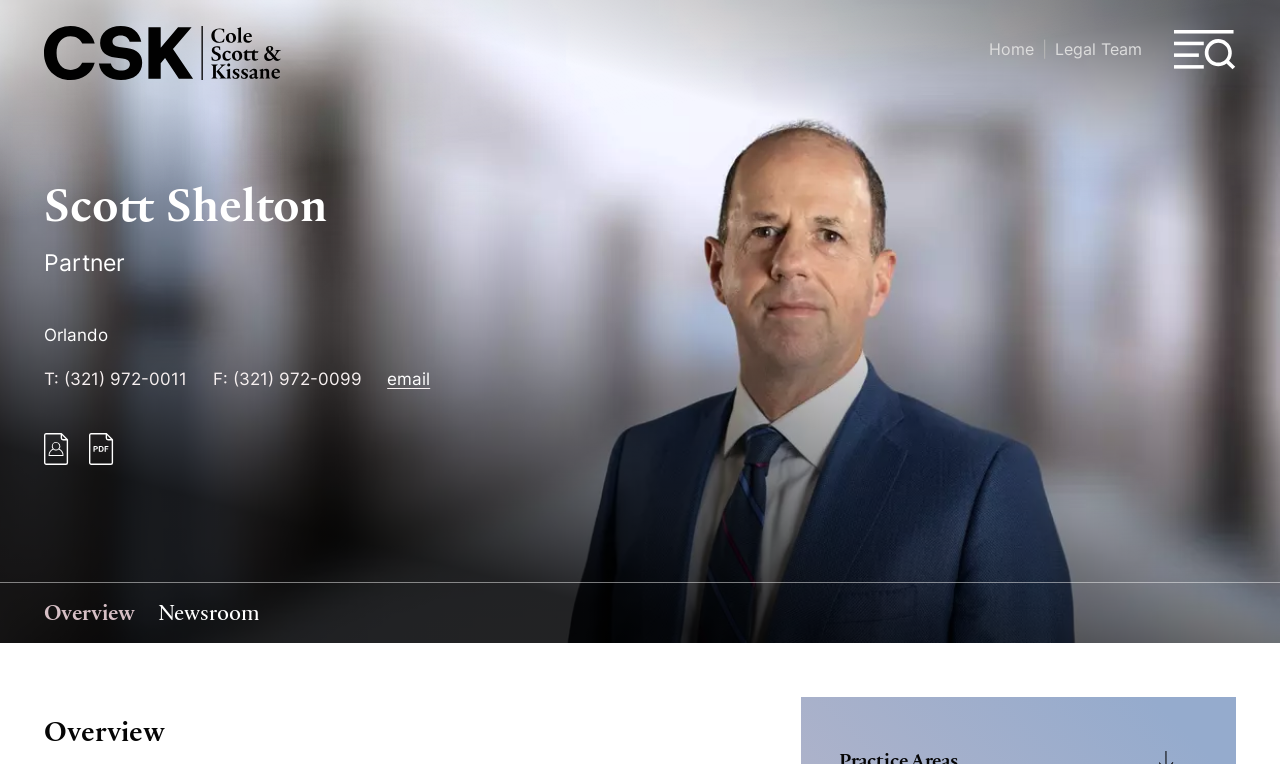Find the bounding box coordinates of the clickable region needed to perform the following instruction: "Click on Log In". The coordinates should be provided as four float numbers between 0 and 1, i.e., [left, top, right, bottom].

None